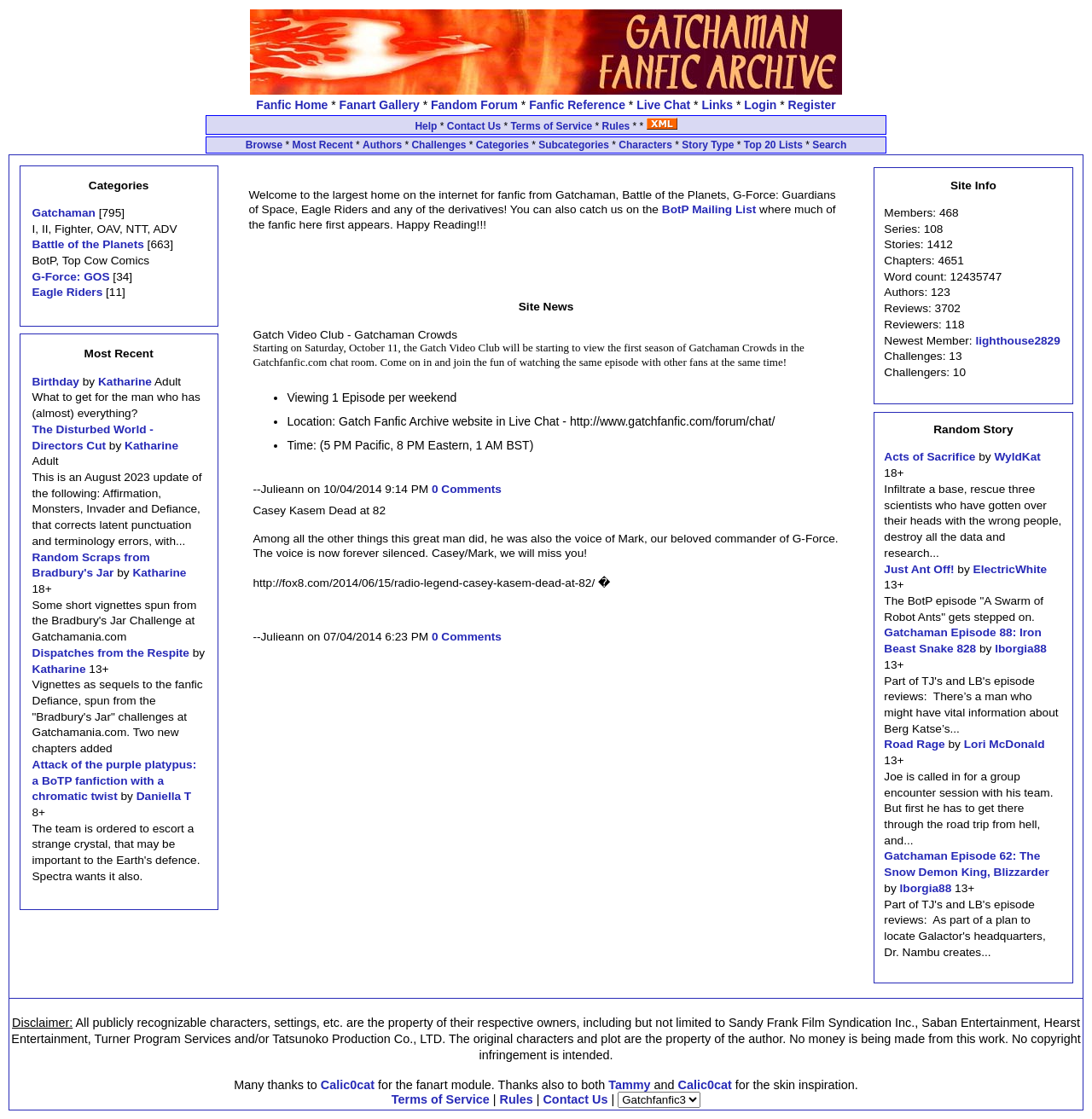Offer an extensive depiction of the webpage and its key elements.

The webpage is the Gatchaman Fiction Archive, a fanfiction website dedicated to the Gatchaman series. At the top, there is a navigation menu with links to various sections of the website, including "Fanfic Home", "Fanart Gallery", "Fandom Forum", and more. Below this menu, there is another navigation menu with links to "Browse", "Most Recent", "Authors", and other categories.

On the left side of the page, there is a list of categories, including "Gatchaman", "Battle of the Planets", and "G-Force: GOS", each with a corresponding number of stories. Below this list, there are links to specific stories, including "Birthday" by Katharine, "The Disturbed World - Directors Cut" by Katharine, and "Random Scraps from Bradbury's Jar" by Katharine. Each story has a rating, such as "Adult" or "18+".

On the right side of the page, there is a section titled "Site Info" with information about the website, including the number of members (468) and series. At the bottom of the page, there are more links to stories, including "Dispatches from the Respite" by Katharine and "Attack of the purple platypus: a BoTP fanfiction with a chromatic twist" by Daniella T.

Overall, the webpage is a hub for Gatchaman fanfiction, with various navigation menus and links to different stories and categories.